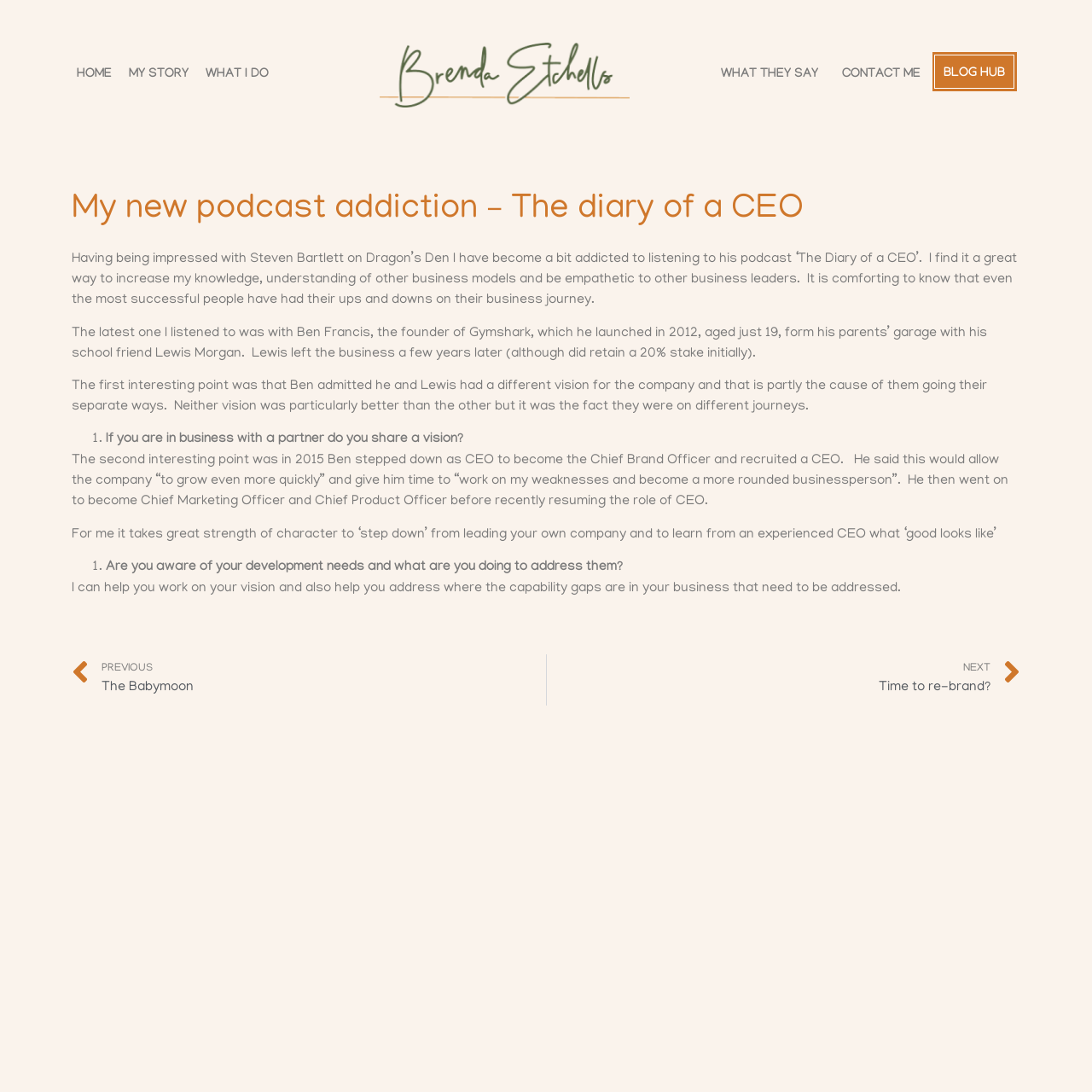Determine the bounding box coordinates of the clickable region to carry out the instruction: "contact me".

[0.763, 0.054, 0.851, 0.084]